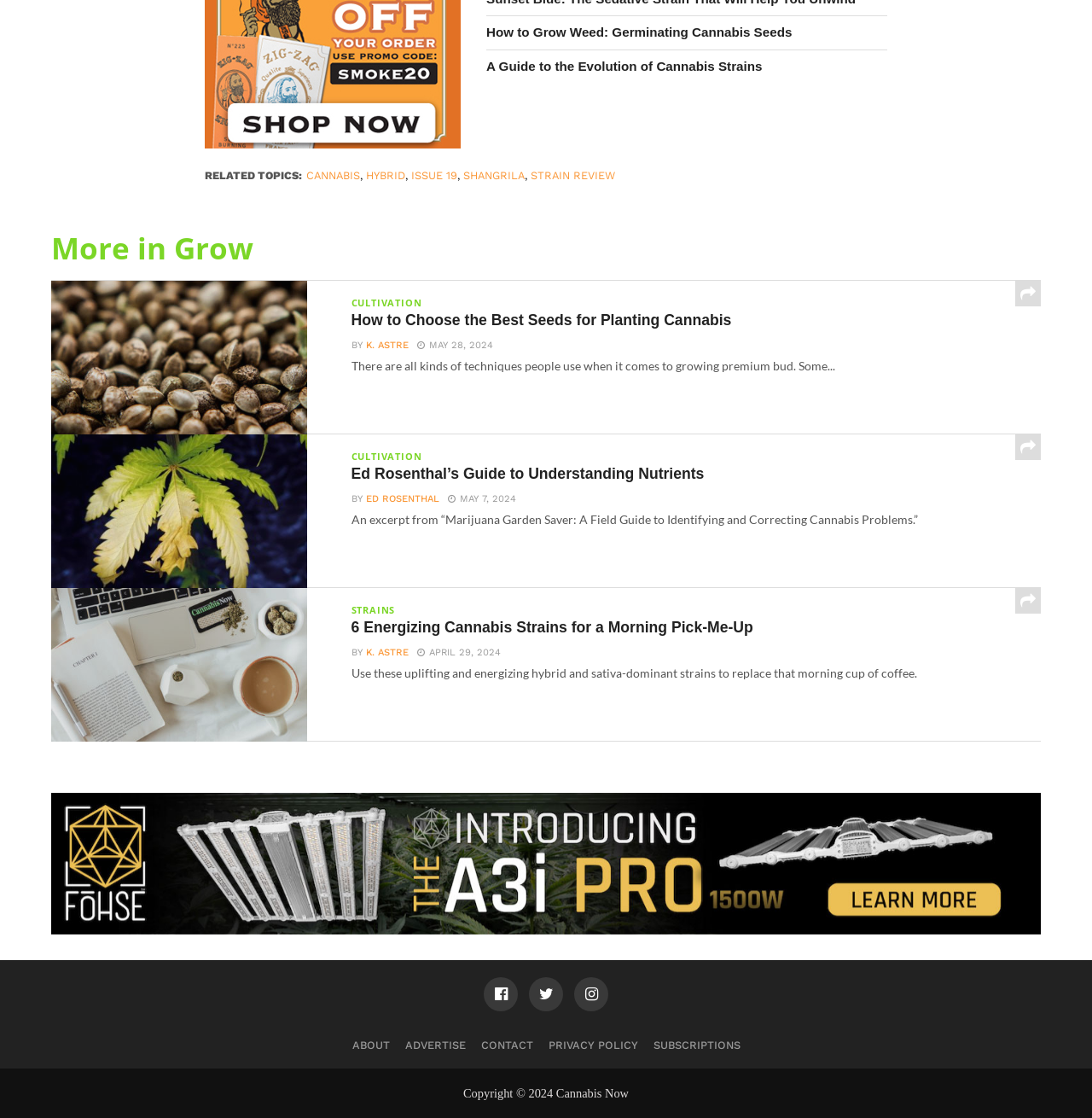Locate the bounding box coordinates of the element's region that should be clicked to carry out the following instruction: "Click on the link to learn about germinating cannabis seeds". The coordinates need to be four float numbers between 0 and 1, i.e., [left, top, right, bottom].

[0.445, 0.022, 0.812, 0.037]